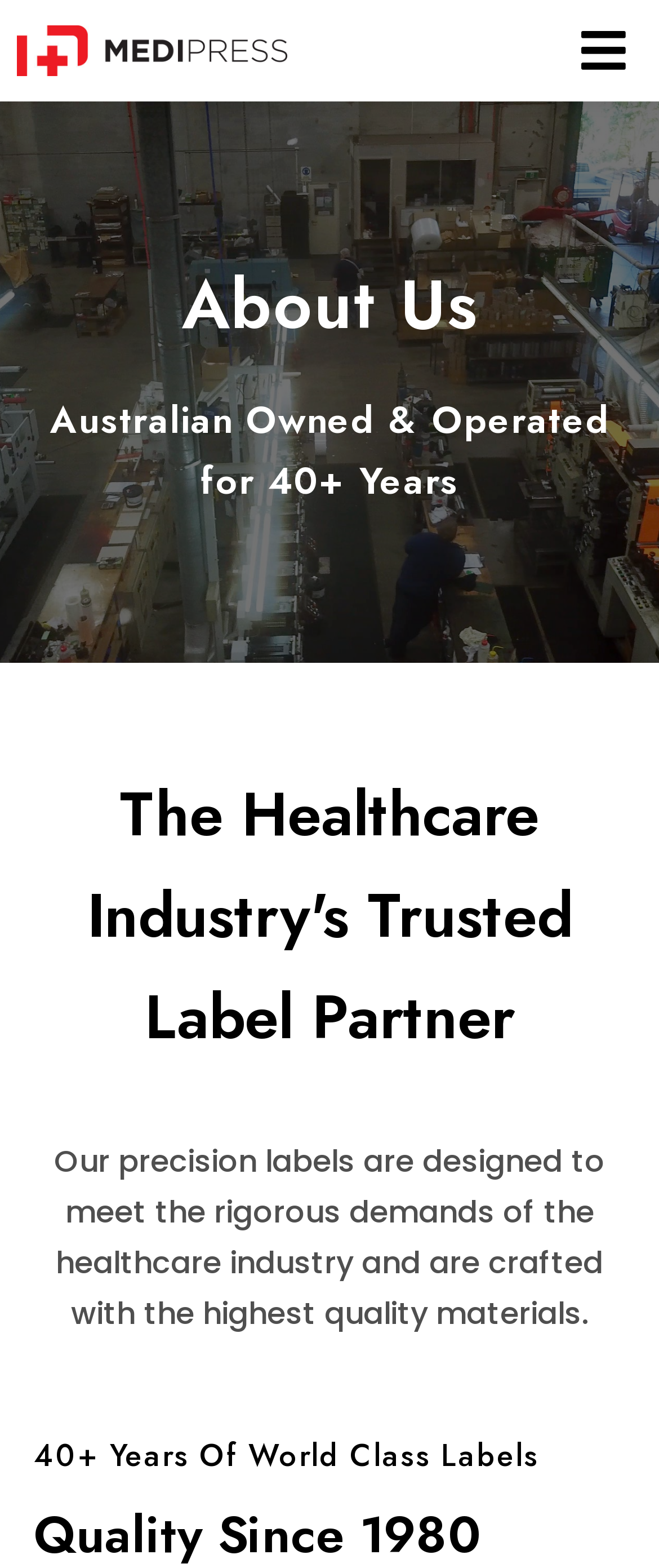Give an in-depth explanation of the webpage layout and content.

The webpage is about MediPress, a trusted manufacturer and provider of healthcare labels and products. At the top left corner, there is the MediPress Australia Logo. On the top right corner, there is an unnamed link. Below the logo, there are two headings, "About Us" and "Australian Owned & Operated for 40+ Years", which are placed side by side and span almost the entire width of the page. 

Further down, there is a prominent heading, "The Healthcare Industry's Trusted Label Partner", which is centered on the page. Below this heading, there is a paragraph of text that describes the precision labels designed for the healthcare industry, crafted with high-quality materials. 

At the bottom of the page, there is another heading, "40+ Years Of World Class Labels", which is centered and takes up about half of the page's width.